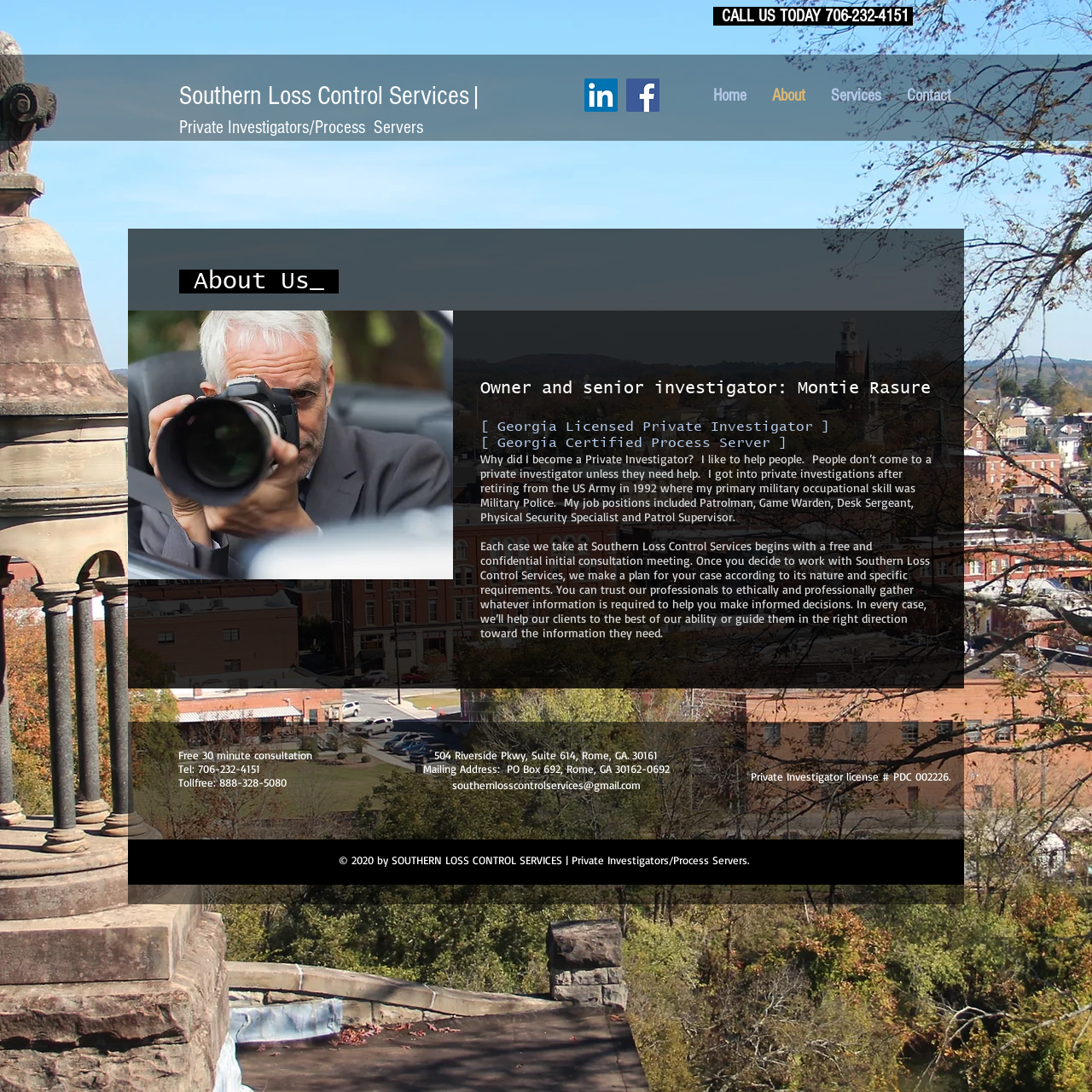Illustrate the webpage's structure and main components comprehensively.

The webpage is about Southern Loss Control Services, a private investigation company. At the top, there is a call-to-action heading "CALL US TODAY 706-232-4151" and the company name "Southern Loss Control Services" with a link to the homepage. Below that, there are two more headings: "Private Investigators/Process Servers" with a link, and a navigation menu with links to "Home", "About", "Services", and "Contact".

On the left side, there is a social bar with links to LinkedIn and Facebook, each with an accompanying image. The main content area is divided into two sections. The top section has a heading "About Us" and introduces the owner and senior investigator, Montie Rasure, who is a Georgia-licensed private investigator and certified process server. There is a brief text about why he became a private investigator, mentioning his background in the US Army.

The second section explains the company's approach to cases, starting with a free and confidential initial consultation meeting. The text describes how the company will gather information to help clients make informed decisions. There are several static text blocks with information about the company, including a free 30-minute consultation, contact details, and addresses.

At the bottom, there is a copyright notice with the company name and a mention of private investigator license number. Overall, the webpage provides an overview of Southern Loss Control Services, its owner, and its approach to private investigation and process serving.